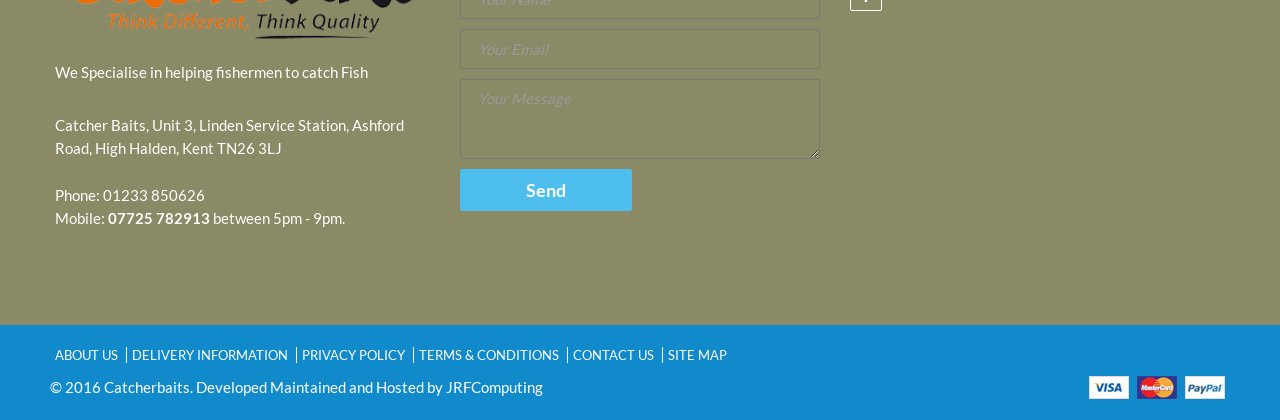What is the company name?
Refer to the image and provide a concise answer in one word or phrase.

Catcher Baits